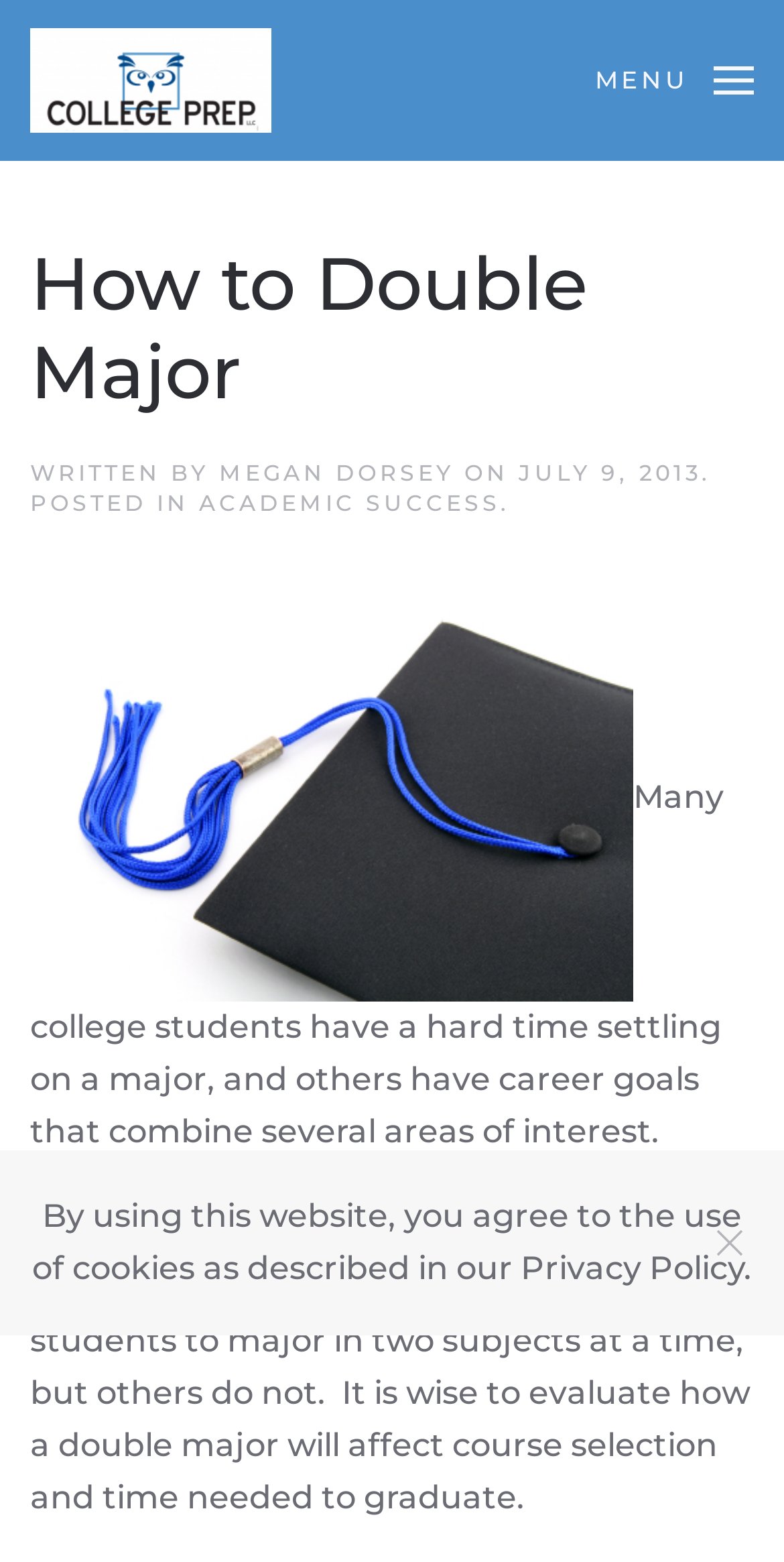What is the topic of this article?
Offer a detailed and full explanation in response to the question.

I determined the topic by reading the heading 'How to Double Major' and the surrounding text, which discusses the benefits and challenges of pursuing a double major in college.